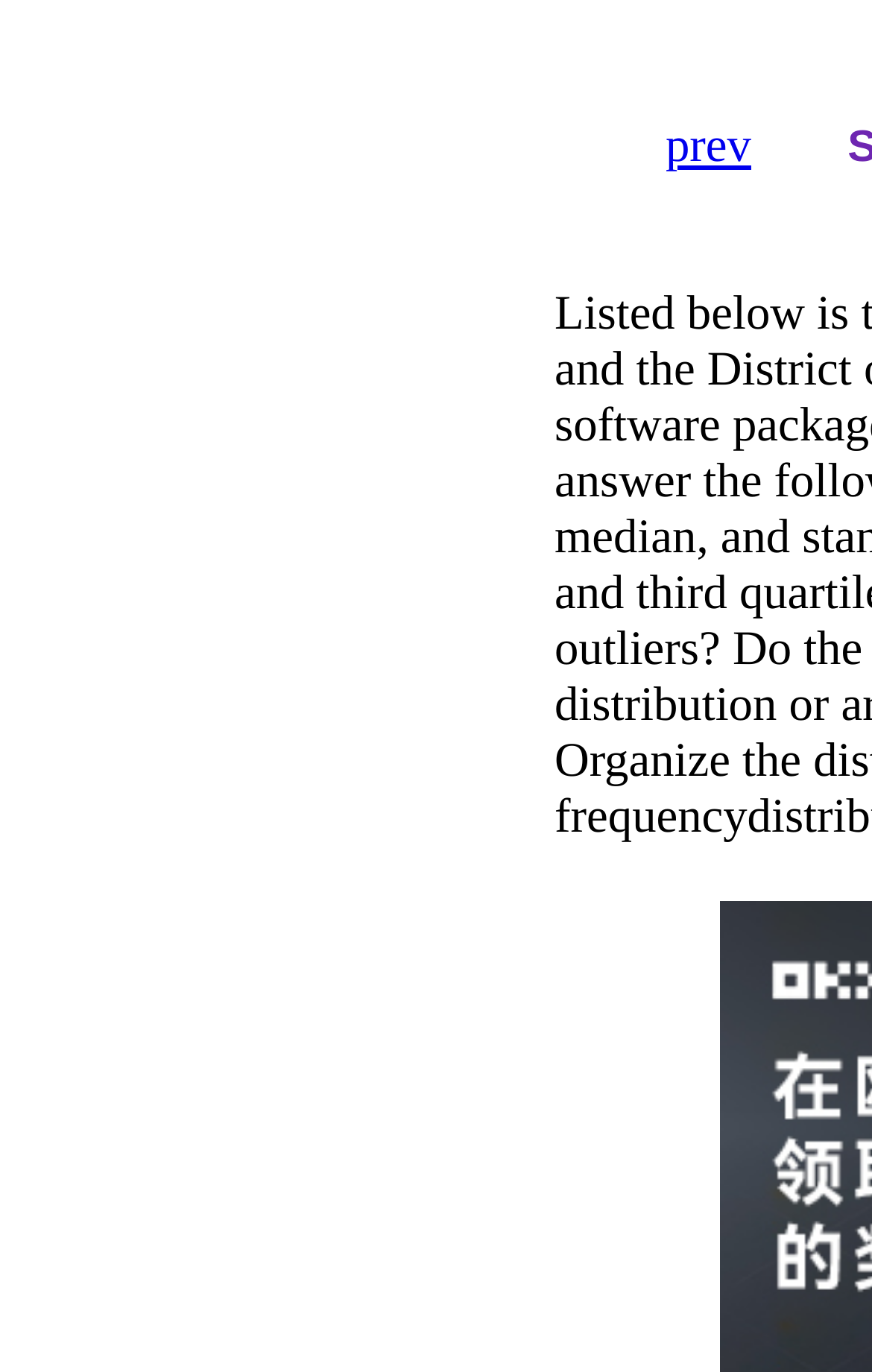Could you identify the text that serves as the heading for this webpage?

Statement of a problem № m652